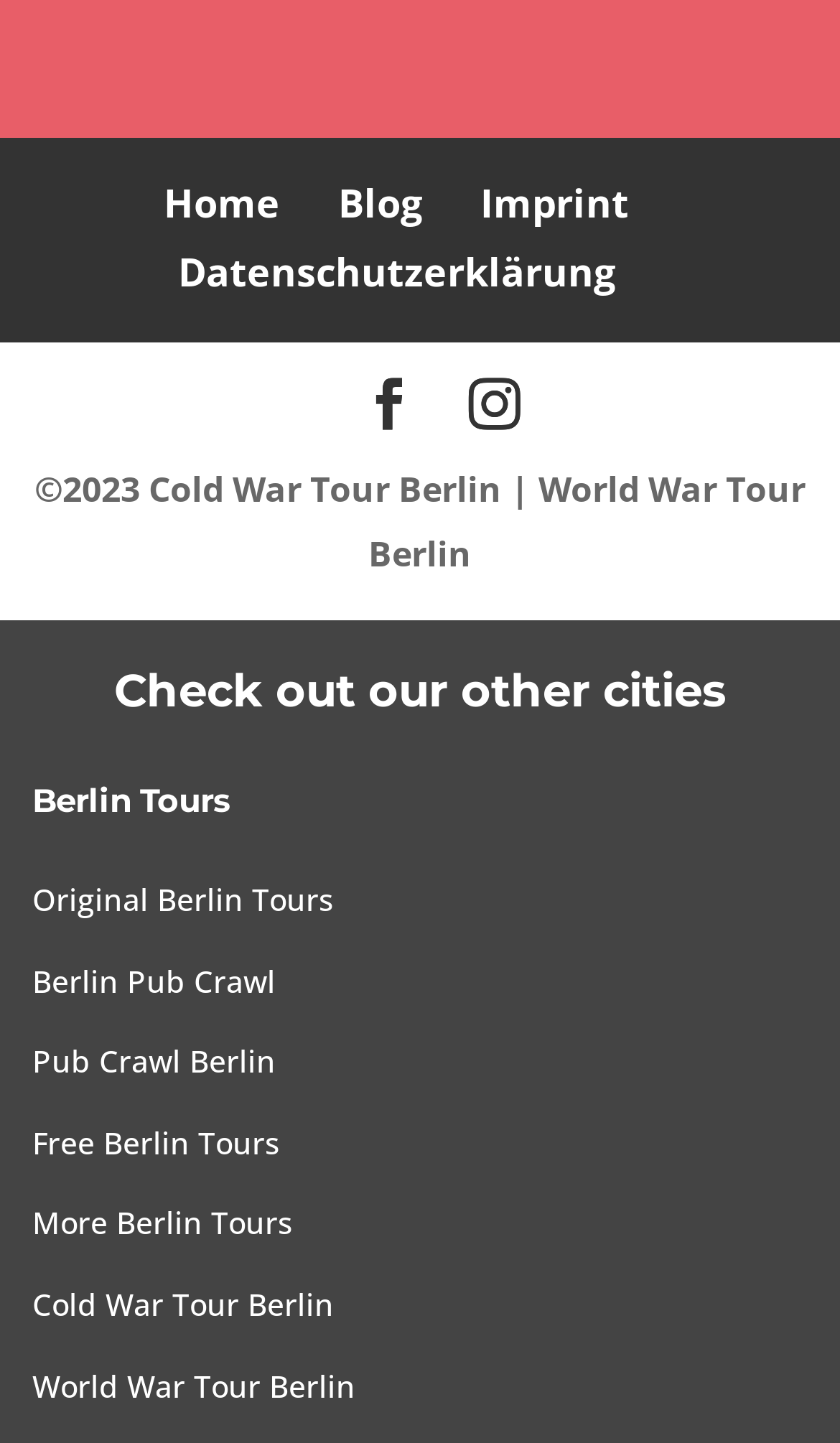Locate the bounding box coordinates of the element to click to perform the following action: 'explore Original Berlin Tours'. The coordinates should be given as four float values between 0 and 1, in the form of [left, top, right, bottom].

[0.038, 0.609, 0.397, 0.637]